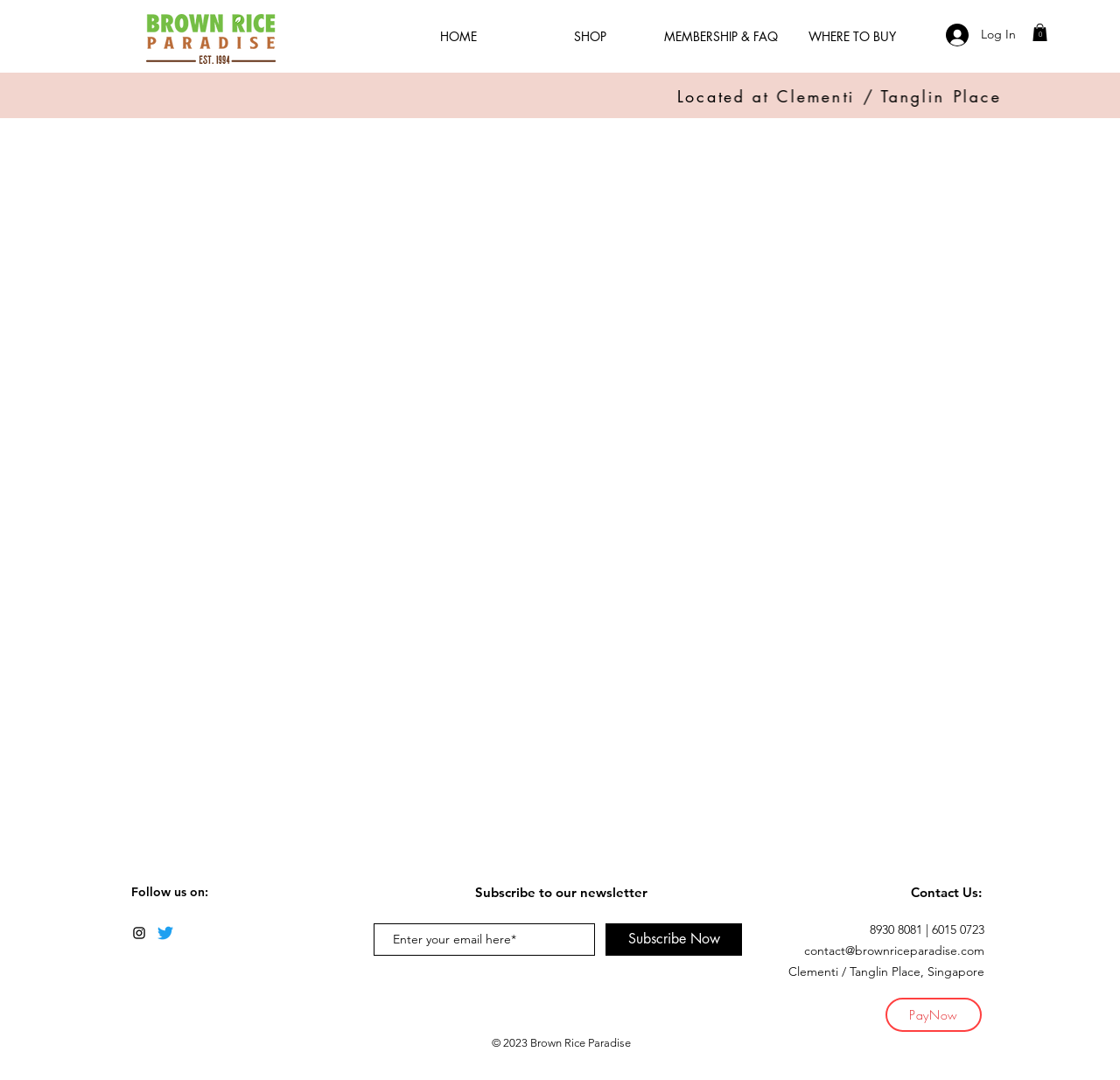How many items are in the cart?
Refer to the image and provide a detailed answer to the question.

The button 'Cart with 0 items' indicates that there are currently no items in the cart.